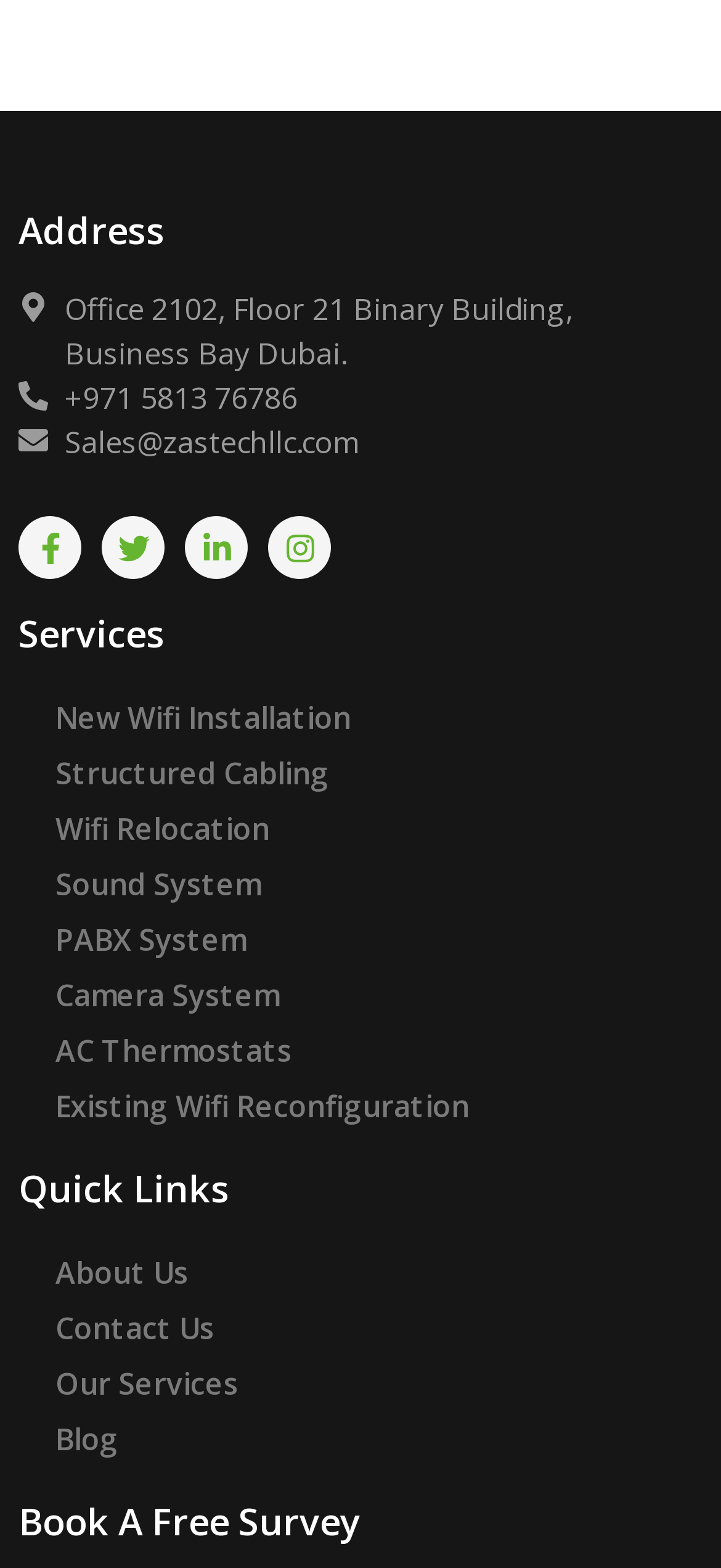With reference to the image, please provide a detailed answer to the following question: What is the last service listed?

I looked at the list of link elements under the 'Services' heading and found that the last service listed is 'AC Thermostats'.